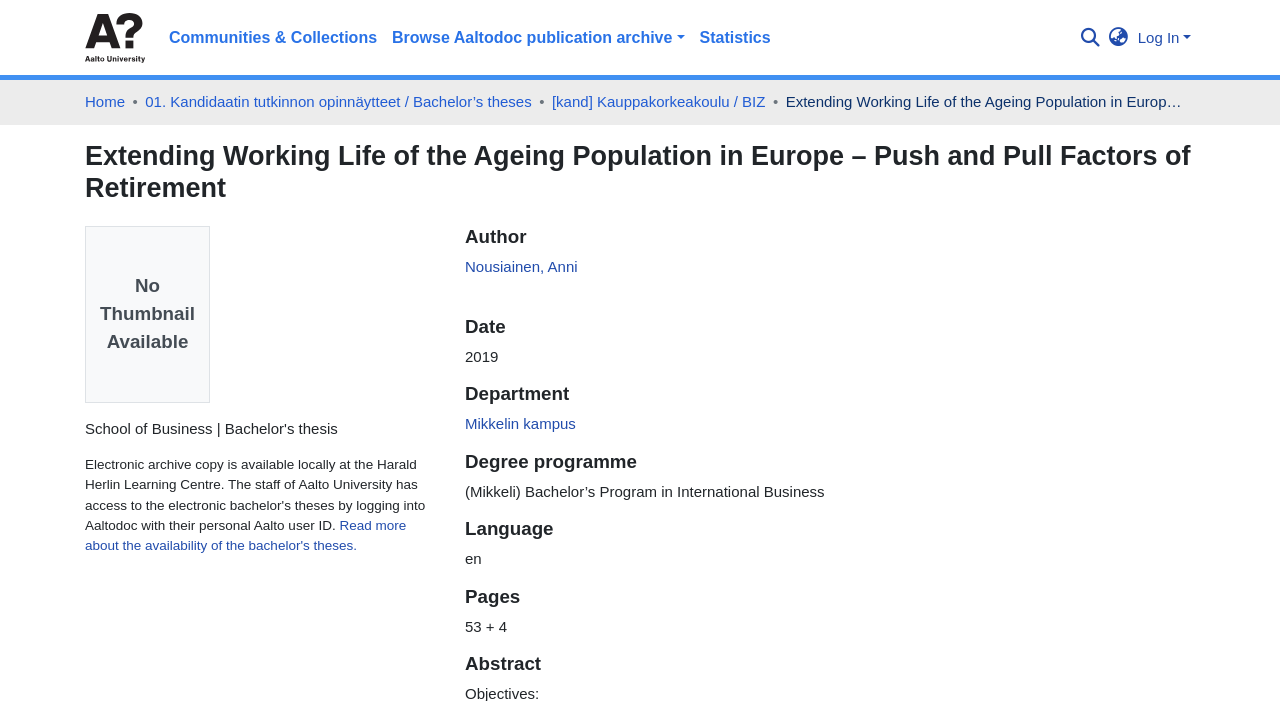What is the text on the top-left corner of the webpage?
Please provide a single word or phrase as your answer based on the screenshot.

Aalto University